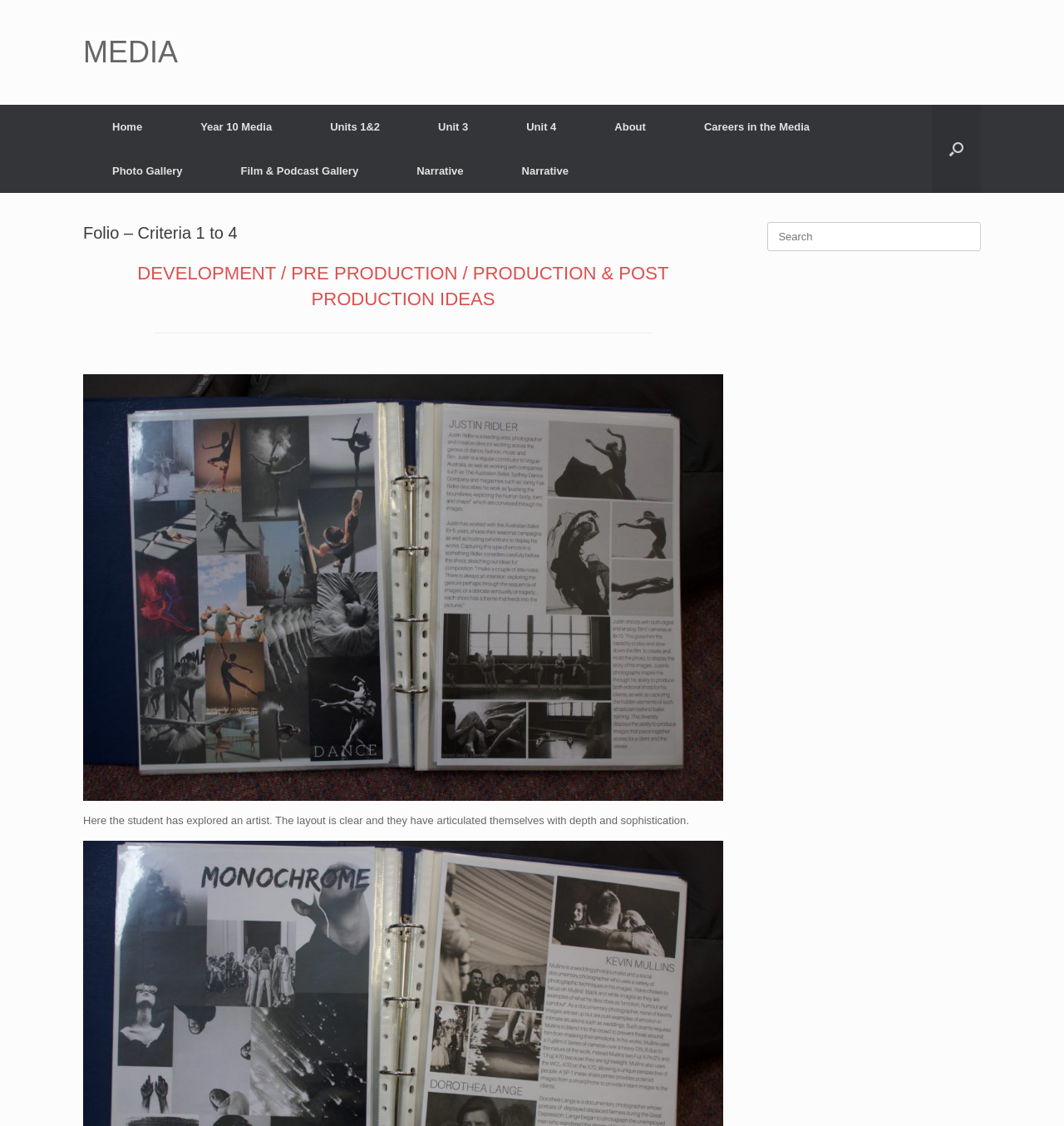Please determine the bounding box coordinates of the section I need to click to accomplish this instruction: "Search for something".

[0.721, 0.197, 0.922, 0.223]